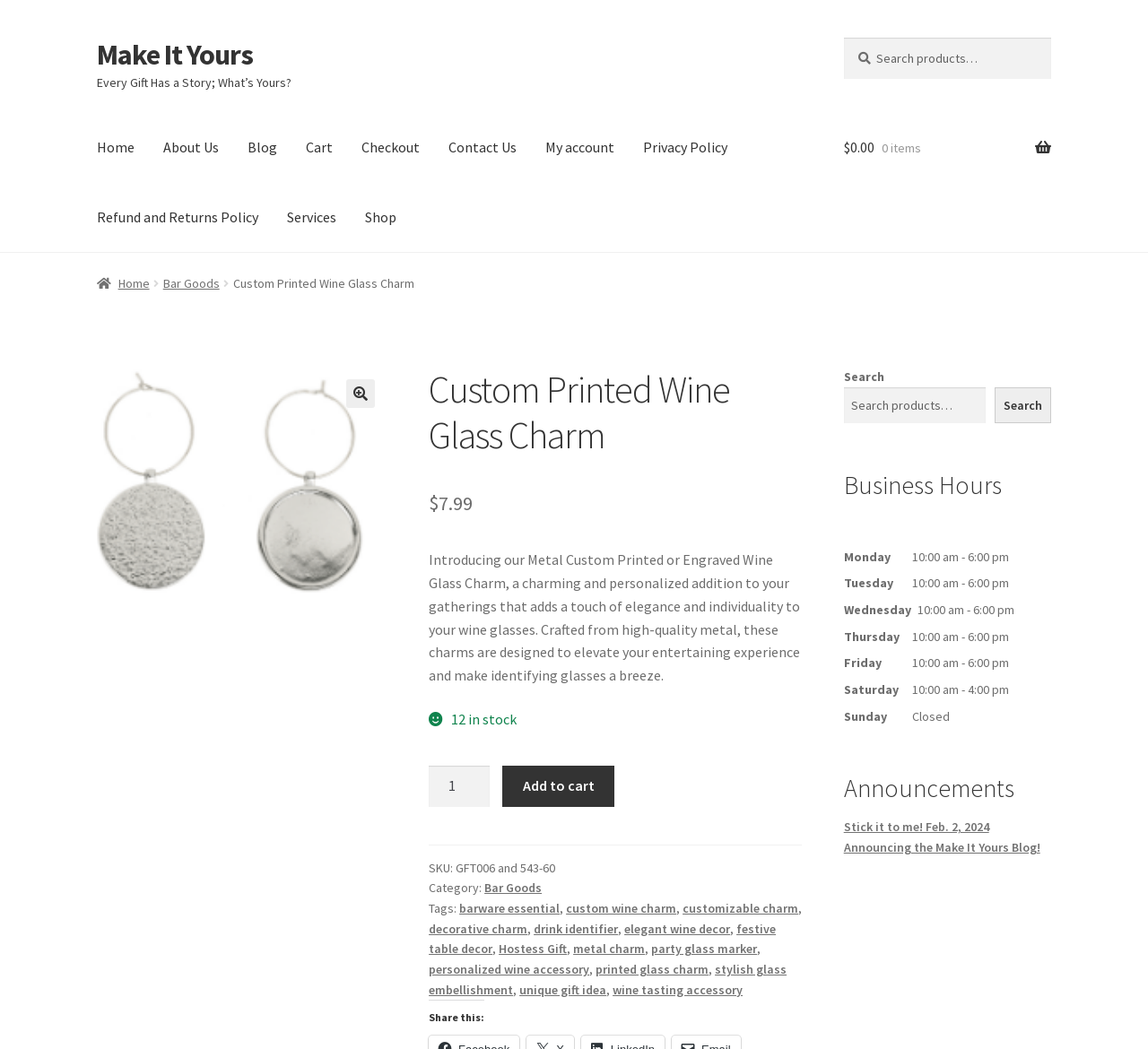Explain the contents of the webpage comprehensively.

This webpage is about a product called "Metal Custom Printed or Engraved Wine Glass Charm". At the top of the page, there are two links to skip to navigation and content. Below that, there is a link to "Make It Yours" and a static text that reads "Every Gift Has a Story; What’s Yours?". 

On the top right side, there is a search bar with a search button. Below the search bar, there is a navigation menu with links to "Home", "About Us", "Blog", "Cart", "Checkout", "Contact Us", "My account", "Privacy Policy", "Refund and Returns Policy", and "Services". 

On the left side, there is a breadcrumbs navigation menu that shows the current location of the product, which is "Home > Bar Goods > Custom Printed Wine Glass Charm". 

The main content of the page is about the product, which includes an image of the wine glass charm, a heading that reads "Custom Printed Wine Glass Charm", and a description that explains the product's features and benefits. The price of the product is $7.99, and there are 12 items in stock. 

Below the product description, there is a section to select the product quantity, an "Add to cart" button, and product details such as SKU, category, and tags. The tags include "barware essential", "custom wine charm", "customizable charm", and more. 

At the bottom of the page, there is a section to share the product on social media, and a complementary section with a search bar and business hours information.